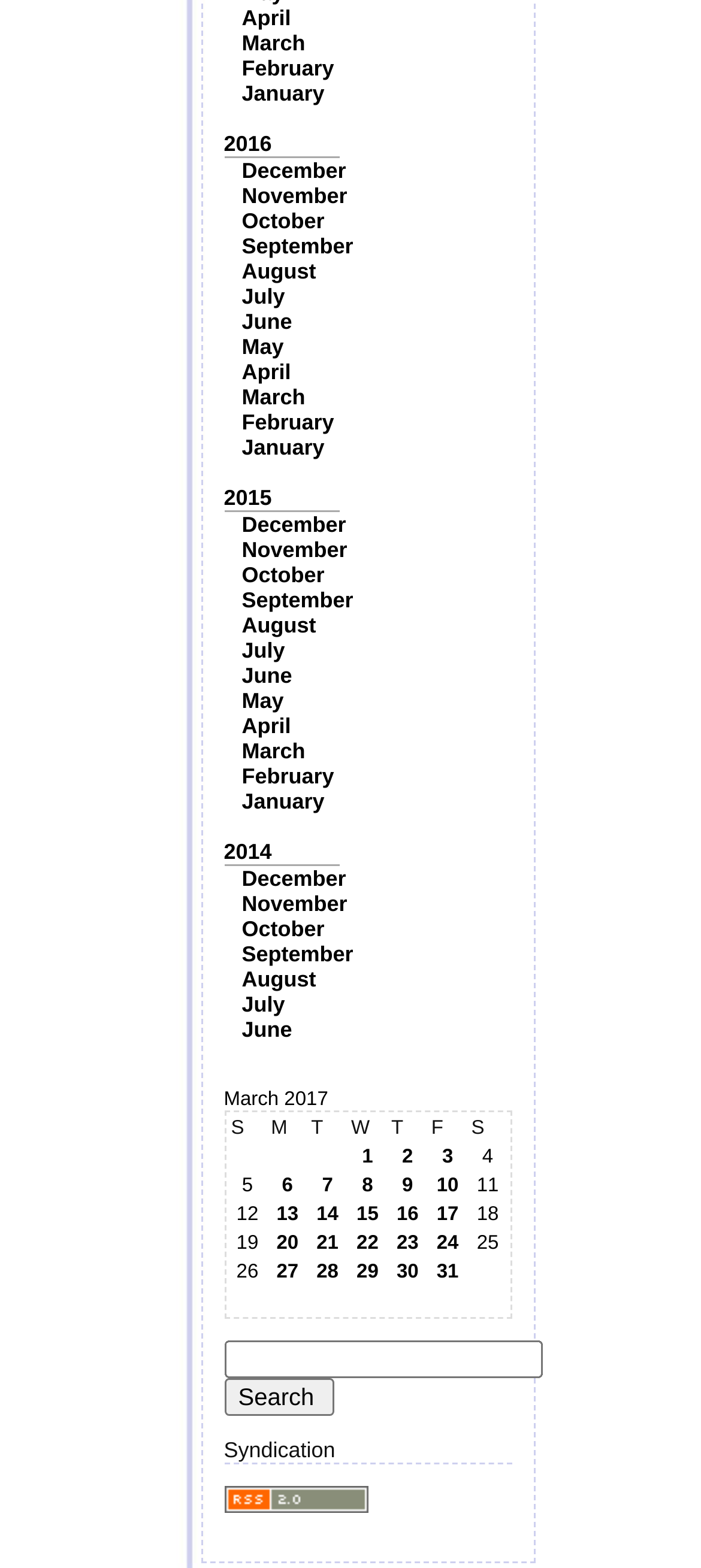Please identify the bounding box coordinates of the element's region that should be clicked to execute the following instruction: "Select 1". The bounding box coordinates must be four float numbers between 0 and 1, i.e., [left, top, right, bottom].

[0.501, 0.731, 0.548, 0.745]